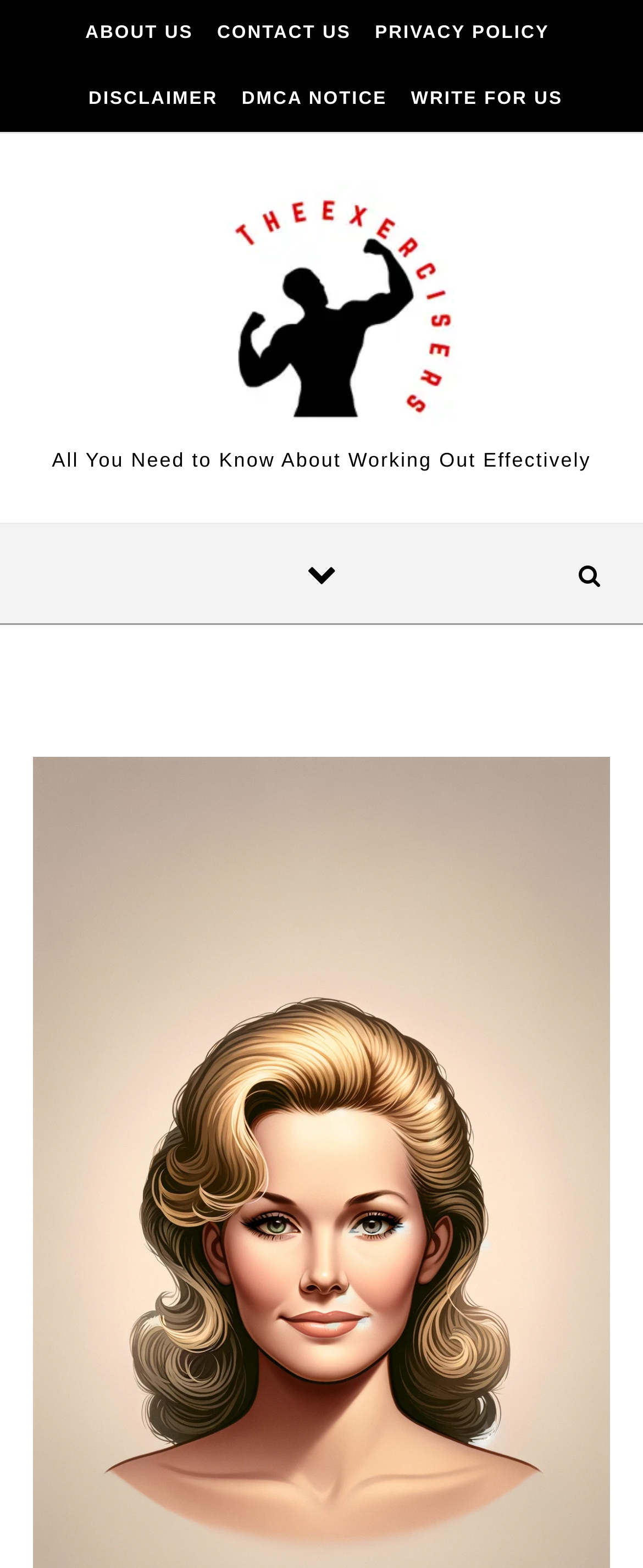How many columns are in the layout table?
Provide a short answer using one word or a brief phrase based on the image.

1